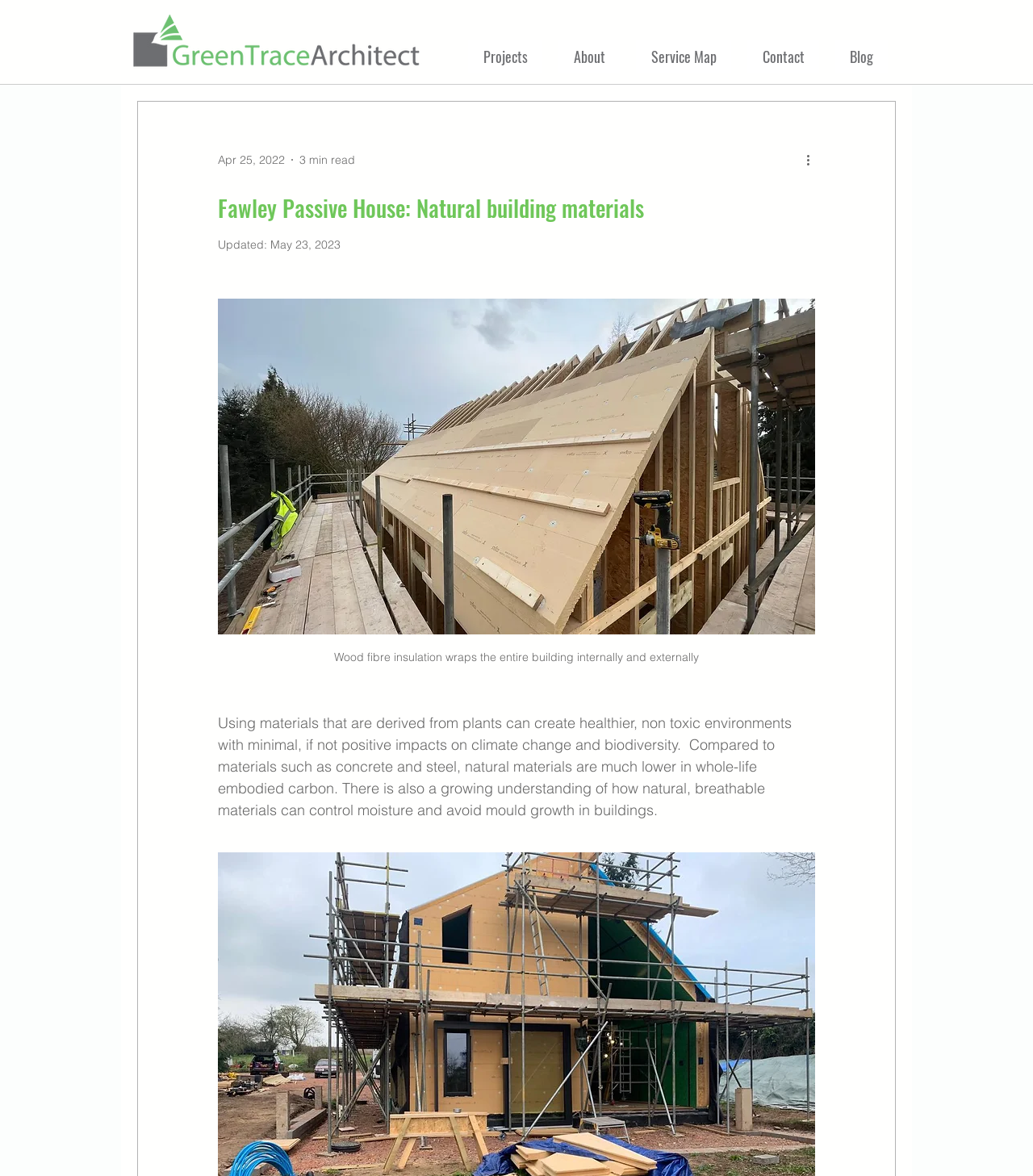Find the bounding box of the web element that fits this description: "Contact".

[0.723, 0.034, 0.793, 0.062]